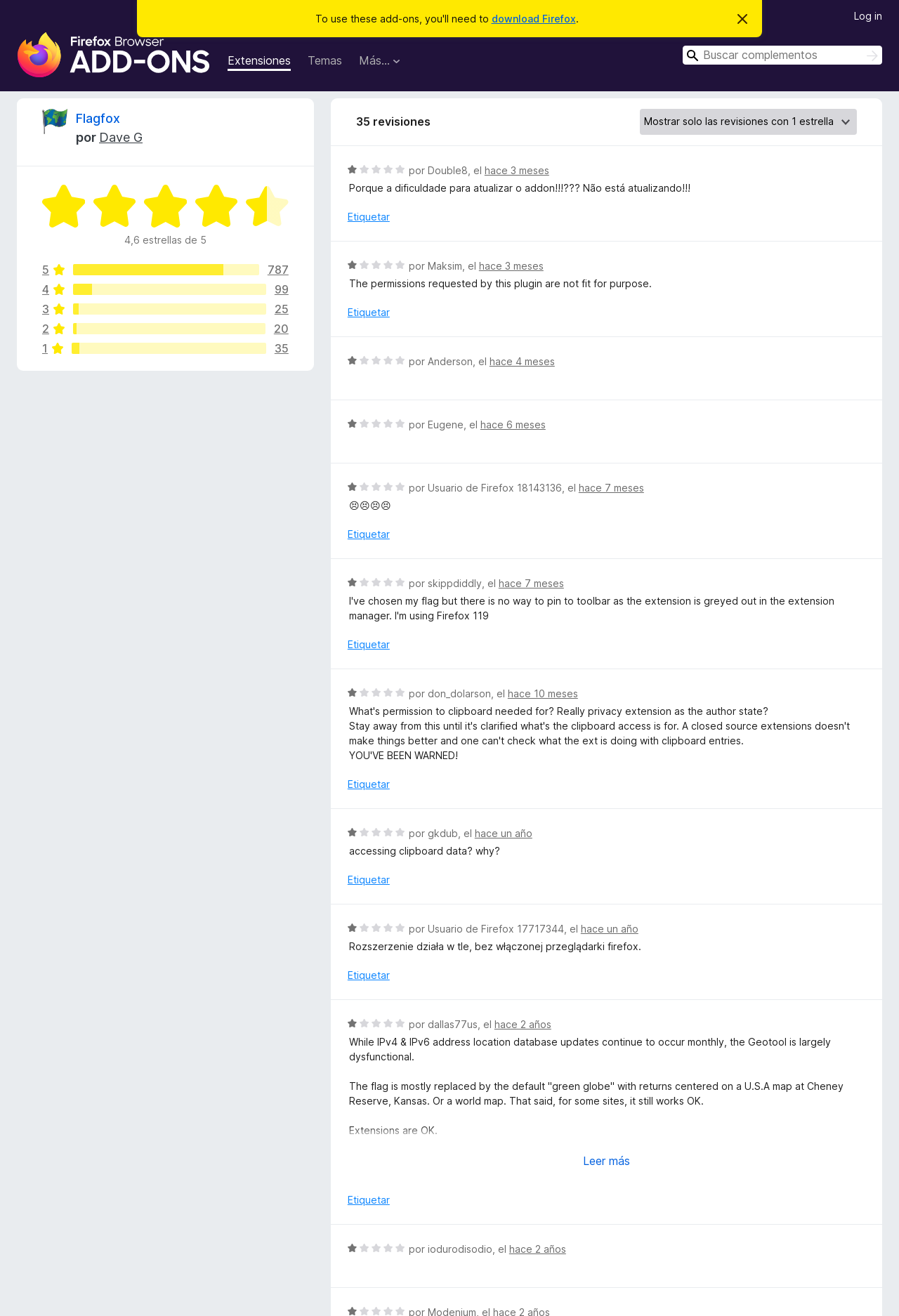Give a one-word or short phrase answer to this question: 
How many reviews are there for Flagfox?

35